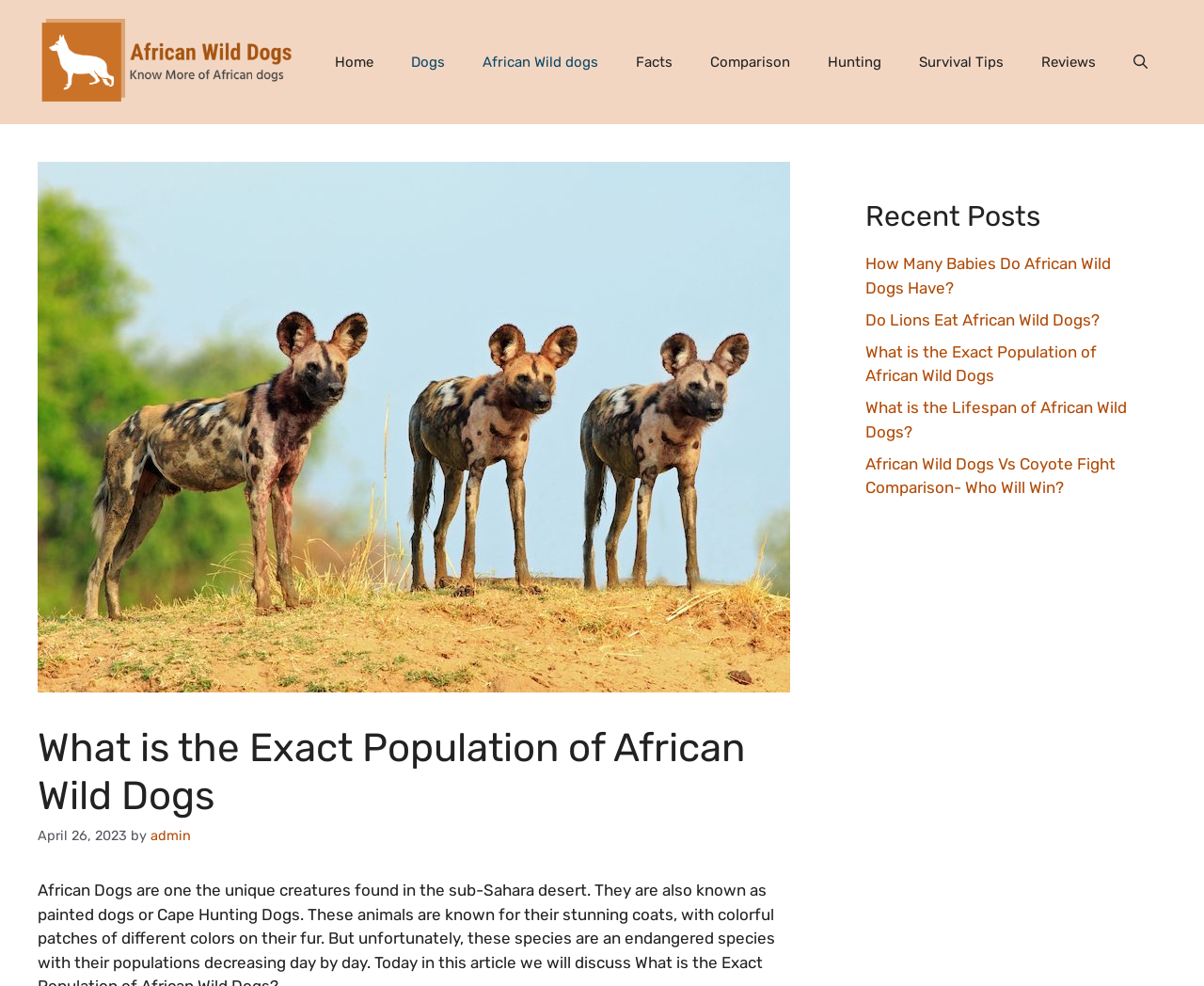Give a one-word or phrase response to the following question: What is the topic of the current article?

African Wild Dogs